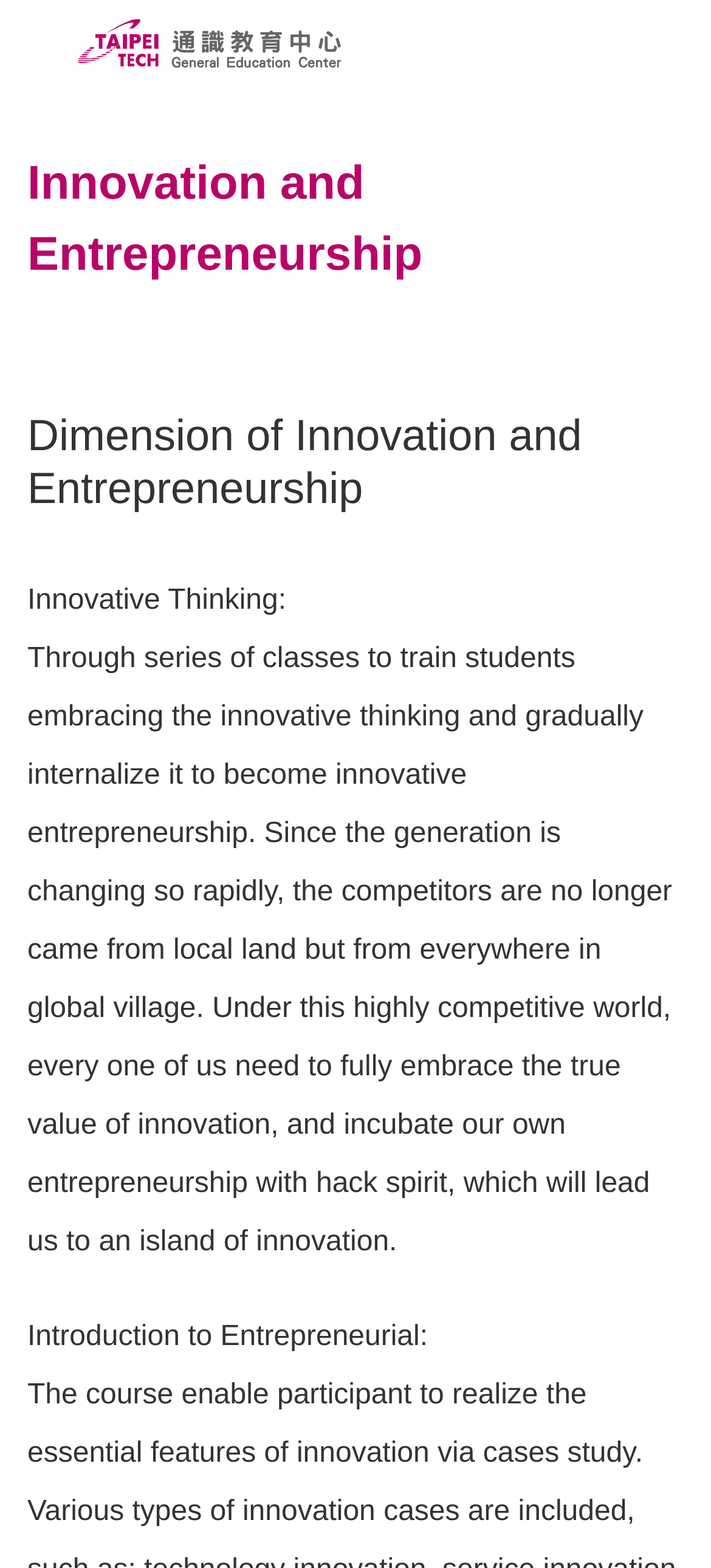Give a short answer using one word or phrase for the question:
How many links are there in the top menu?

8